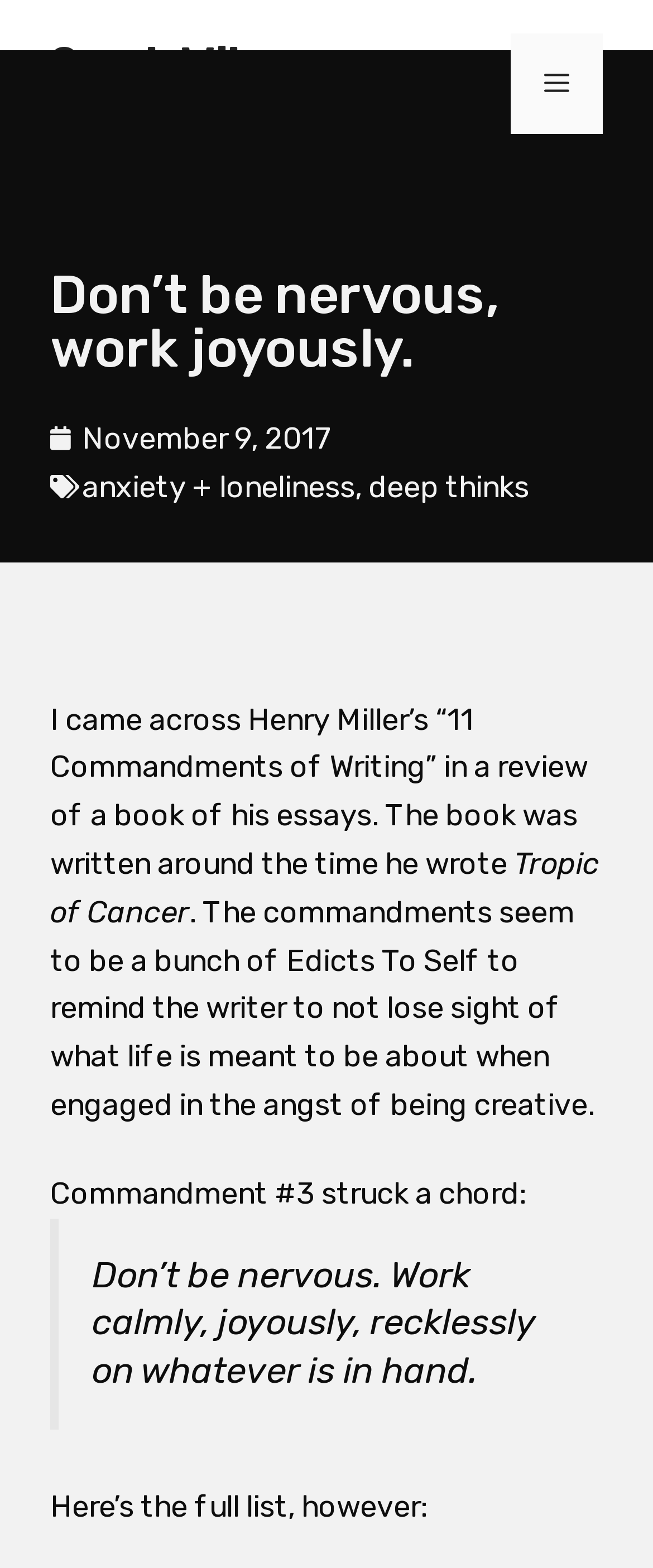How many commandments are mentioned in the article?
Look at the webpage screenshot and answer the question with a detailed explanation.

The number of commandments mentioned in the article can be determined by looking at the text, which says 'Henry Miller’s “11 Commandments of Writing”'. This indicates that there are 11 commandments being referred to.